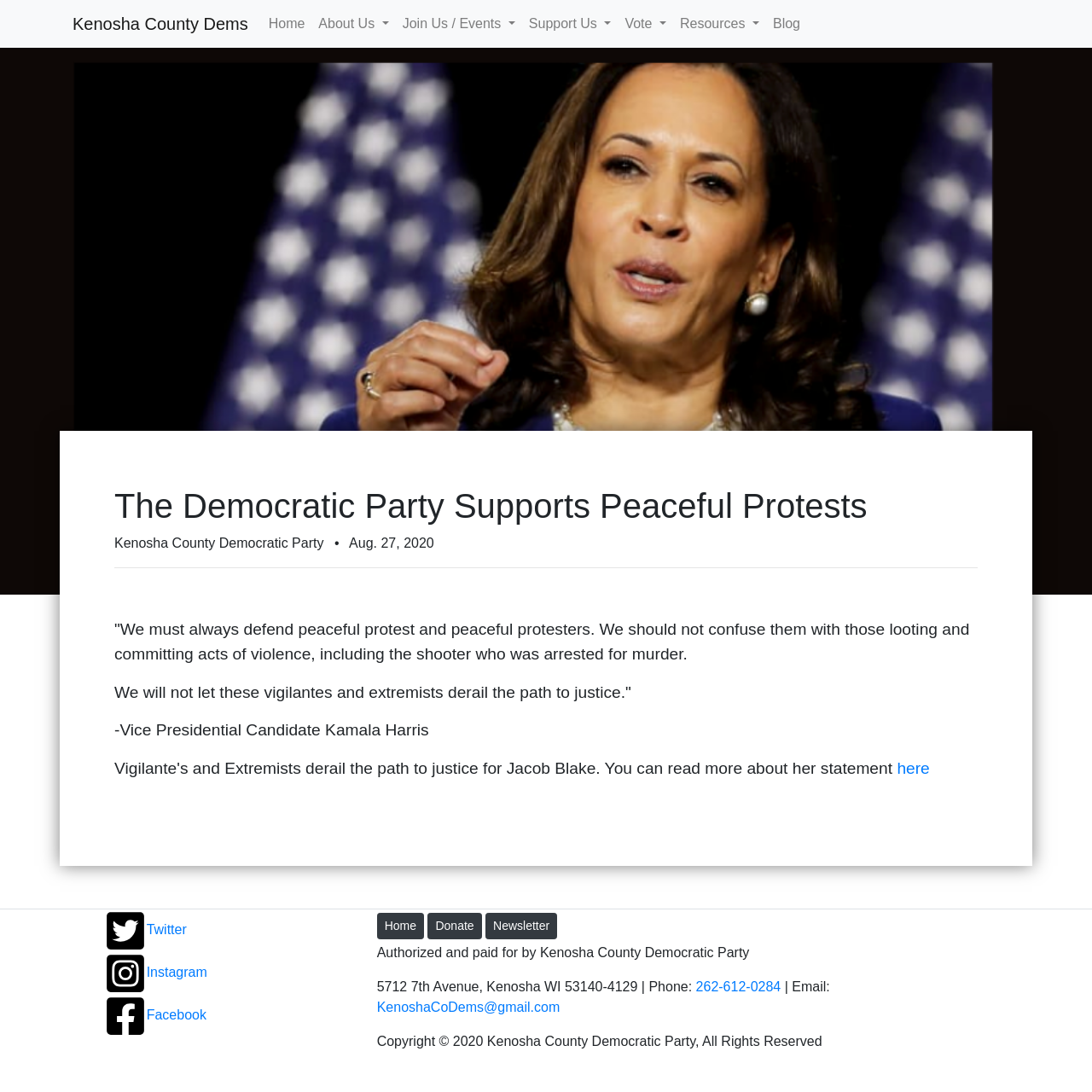Determine the bounding box coordinates of the clickable region to follow the instruction: "Read the blog".

[0.702, 0.006, 0.739, 0.038]